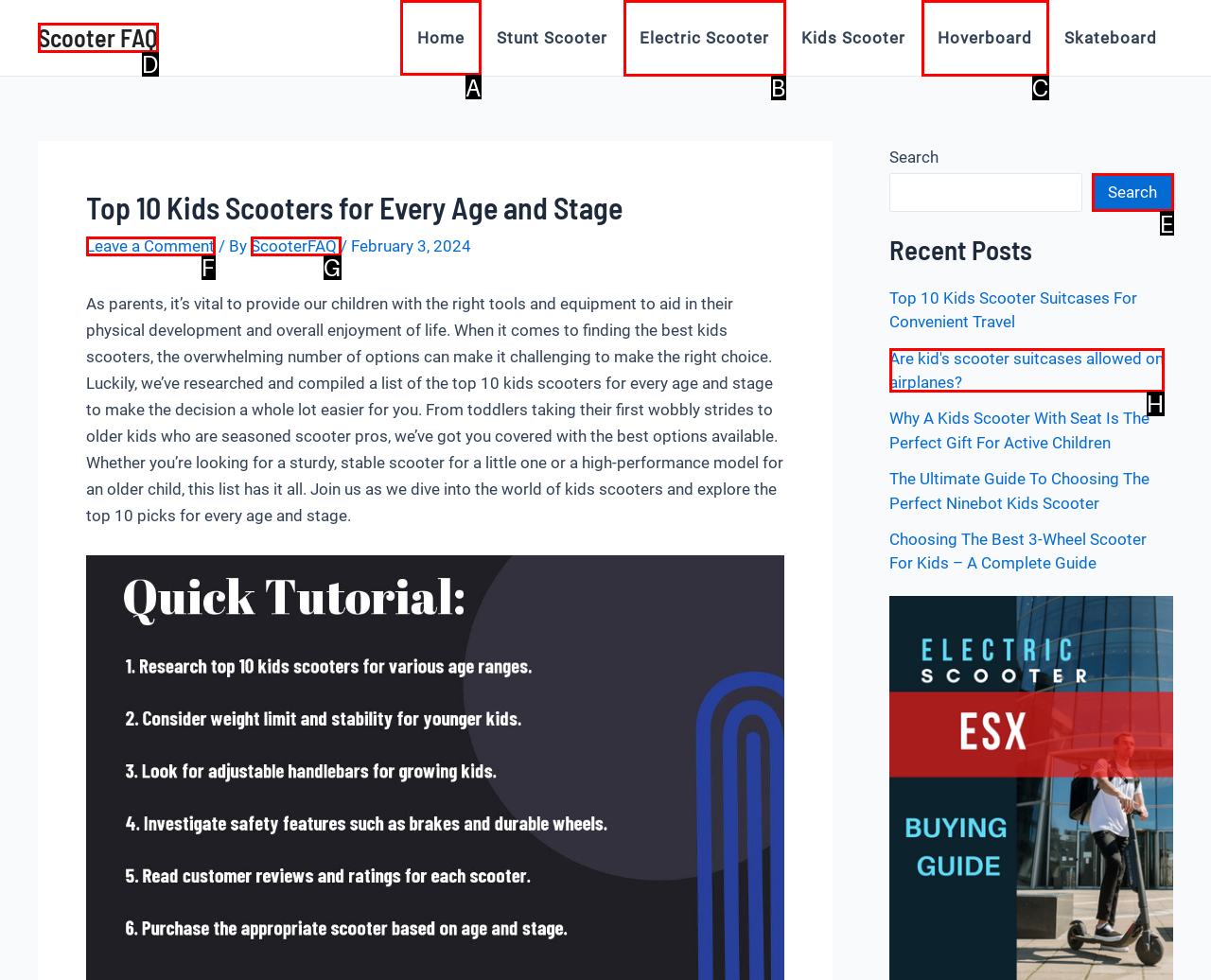Tell me which option I should click to complete the following task: Click on the 'Home' link
Answer with the option's letter from the given choices directly.

A